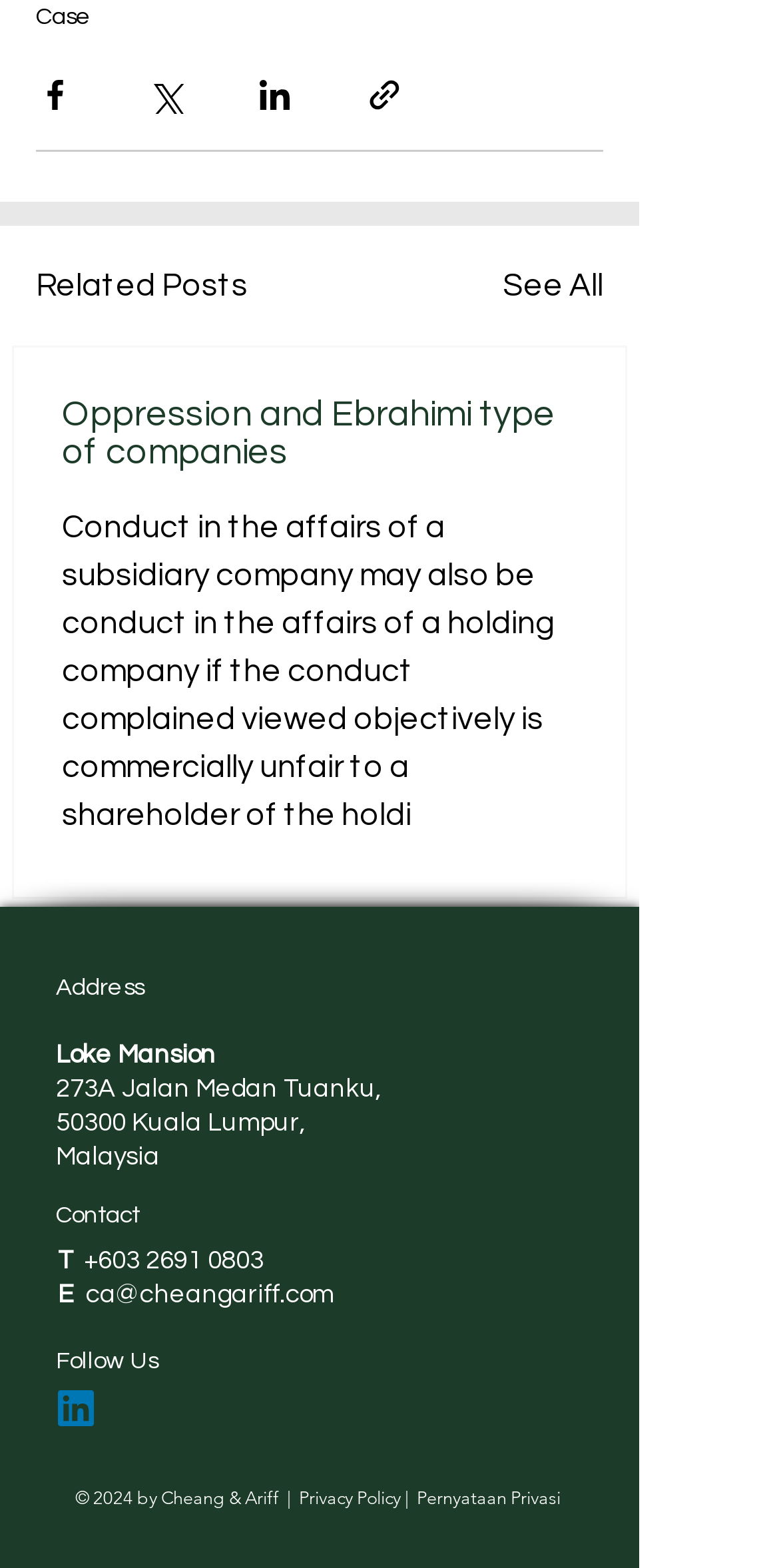Provide the bounding box coordinates of the HTML element this sentence describes: "ca@cheangariff.com".

[0.11, 0.817, 0.428, 0.835]